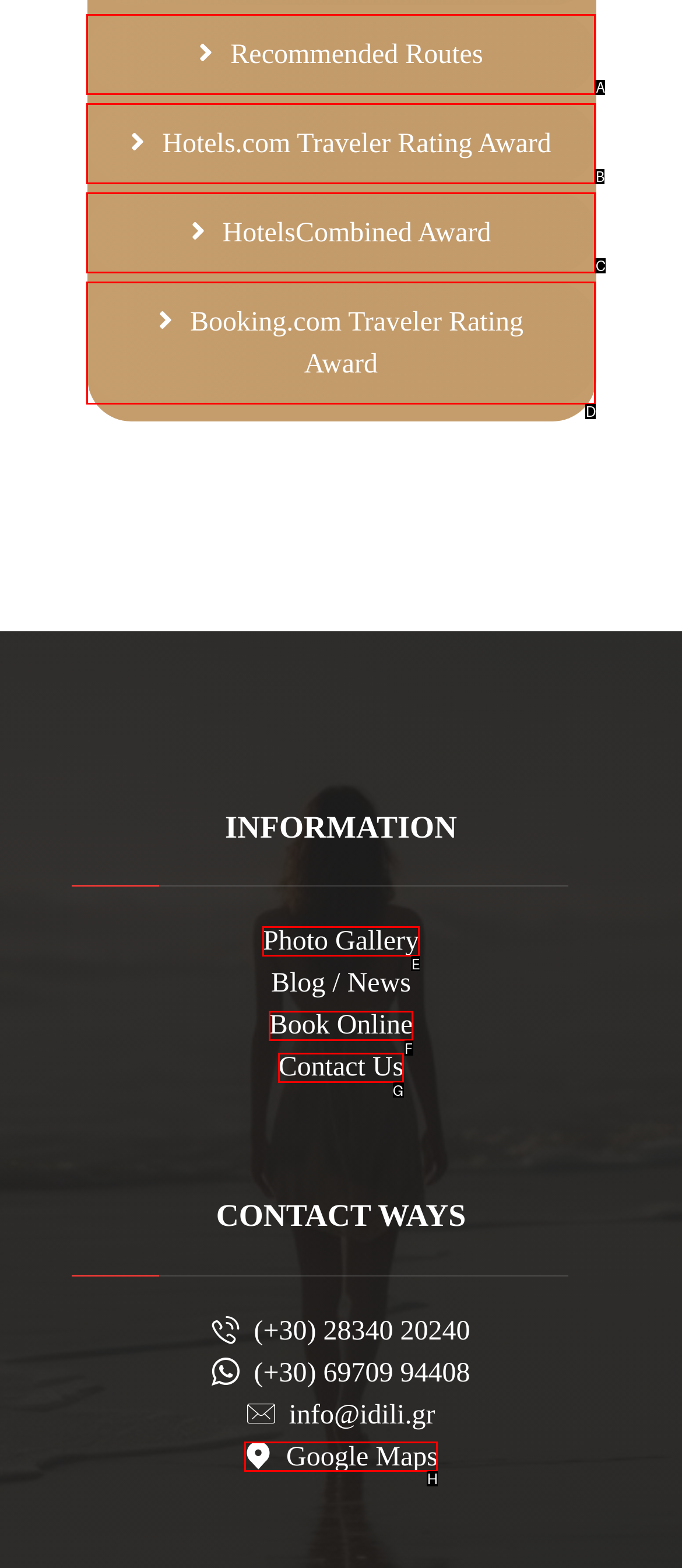Determine which HTML element should be clicked to carry out the following task: Browse photo gallery Respond with the letter of the appropriate option.

E